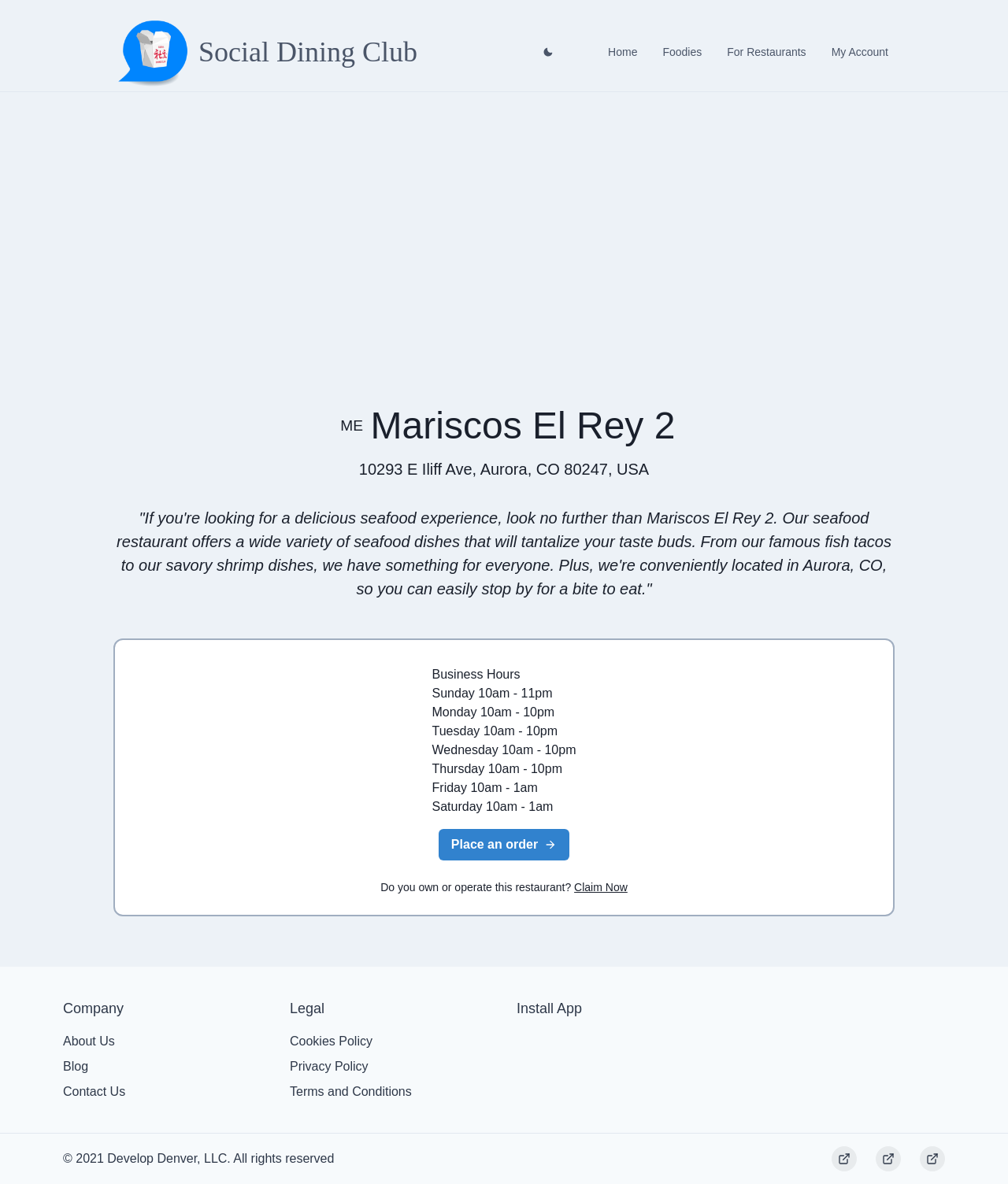Identify the bounding box coordinates of the HTML element based on this description: "parent_node: Social Dining Club".

[0.112, 0.011, 0.191, 0.077]